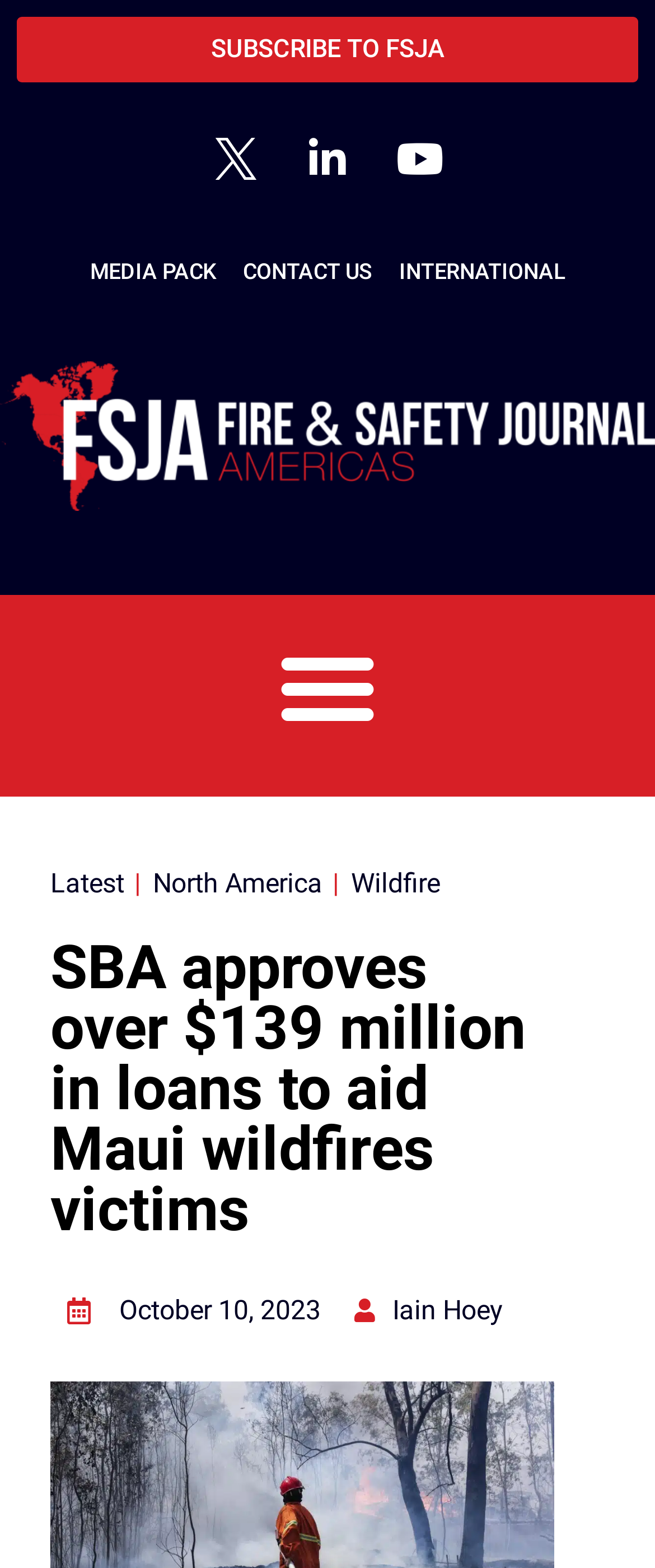Locate the bounding box coordinates of the area you need to click to fulfill this instruction: 'View the Wildfire page'. The coordinates must be in the form of four float numbers ranging from 0 to 1: [left, top, right, bottom].

[0.536, 0.55, 0.672, 0.576]